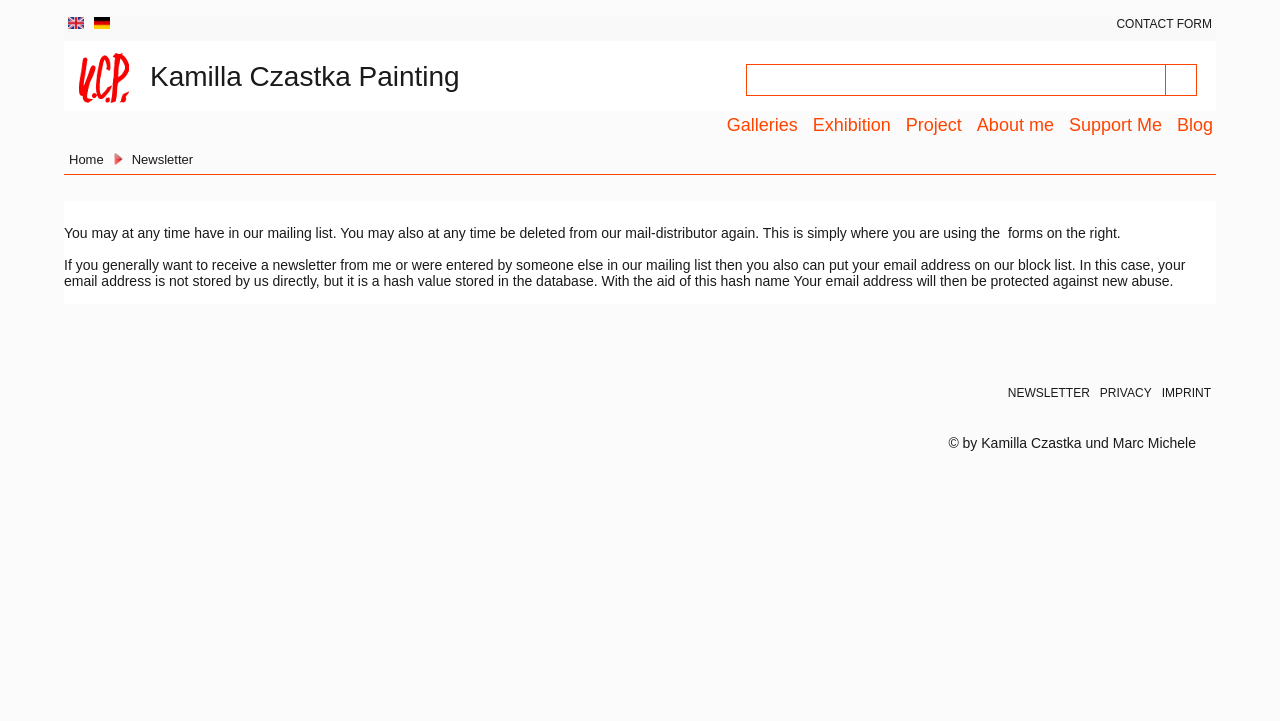Extract the top-level heading from the webpage and provide its text.

Kamilla Czastka Painting